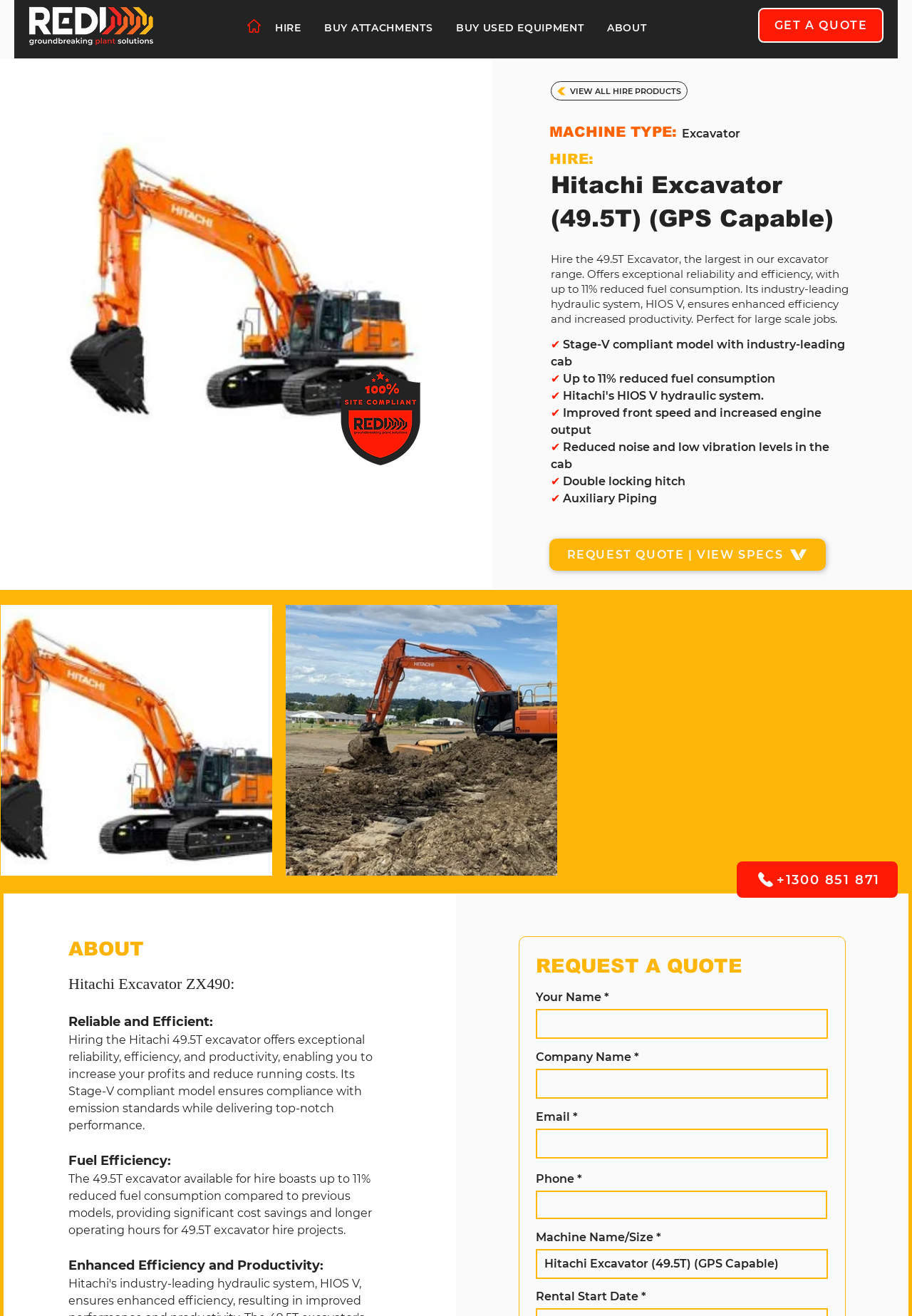Determine the bounding box coordinates of the region to click in order to accomplish the following instruction: "Call the phone number +1300 851 871". Provide the coordinates as four float numbers between 0 and 1, specifically [left, top, right, bottom].

[0.808, 0.655, 0.984, 0.682]